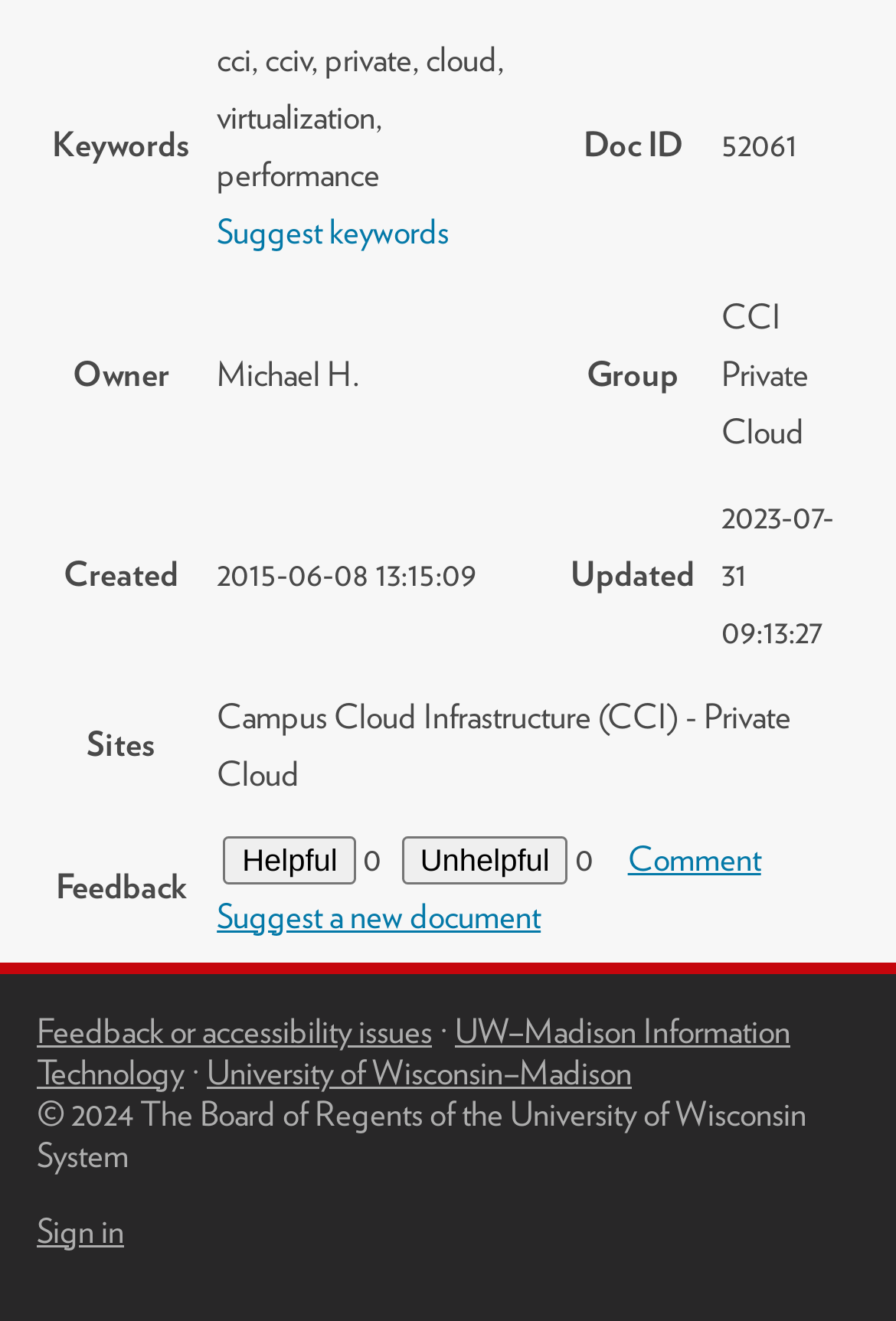Who is the owner of the document?
Carefully analyze the image and provide a thorough answer to the question.

I found the owner's name by looking at the table row with the header 'Owner', which contains the grid cell with the text 'Michael H.'.